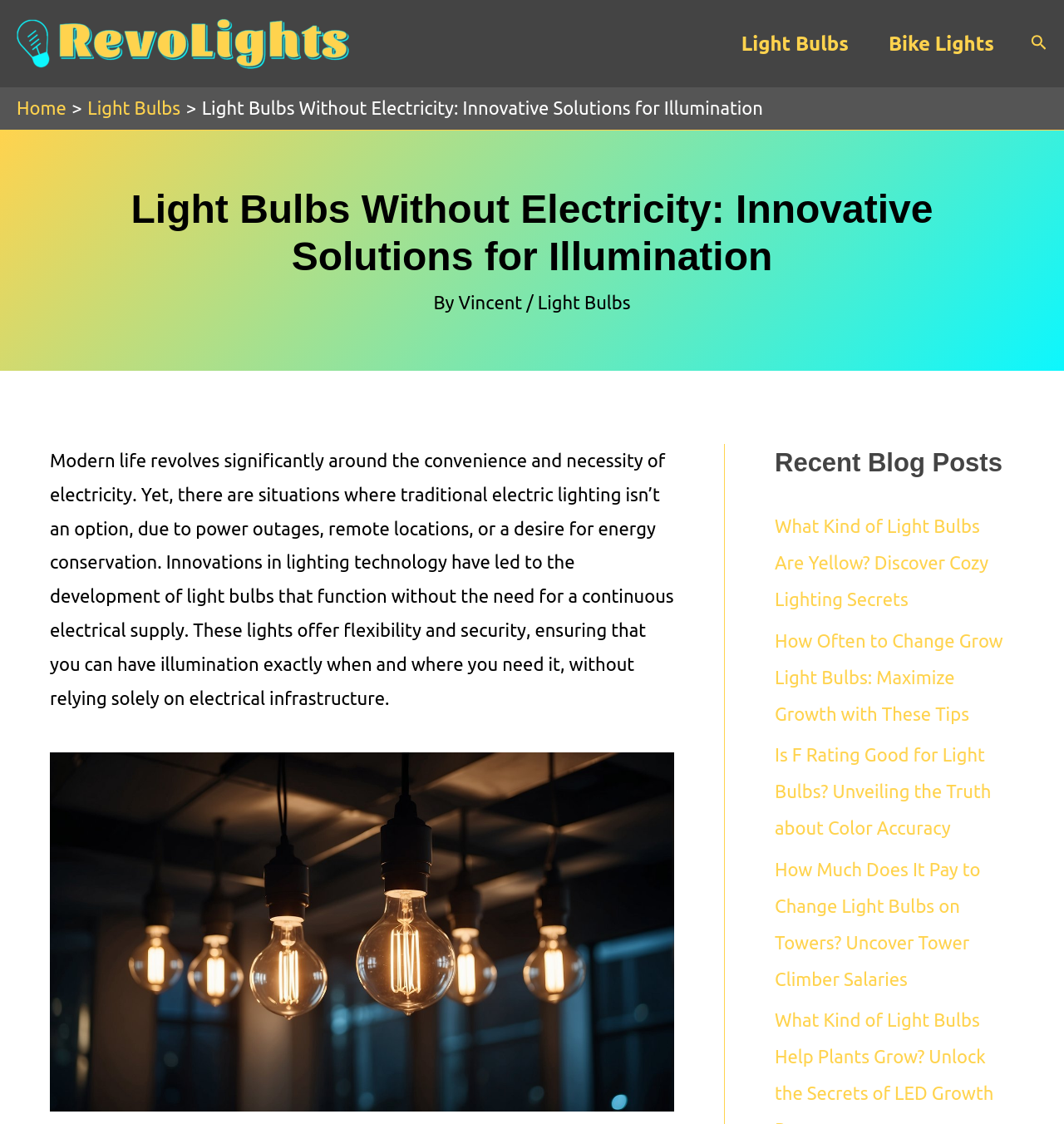What is the category of the link 'Bike Lights' in the navigation menu?
Provide an in-depth answer to the question, covering all aspects.

The link 'Bike Lights' is located in the navigation menu under the category 'Light Bulbs'. This suggests that bike lights are a type of light bulb or a related product.